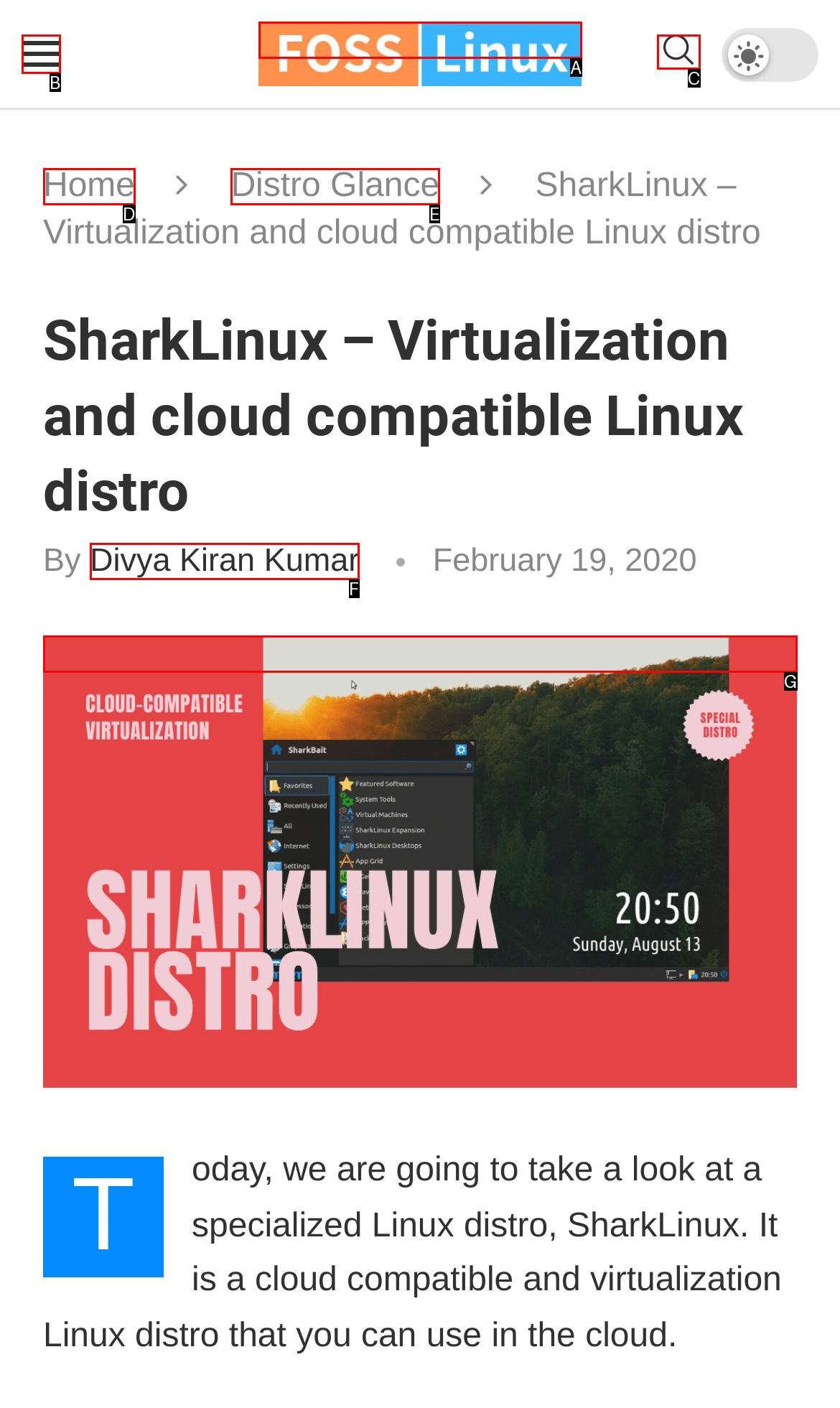Select the option that aligns with the description: alt="FOSS Linux"
Respond with the letter of the correct choice from the given options.

A